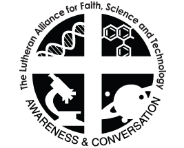What does the outer ring of the logo emphasize?
Using the image as a reference, answer the question with a short word or phrase.

Awareness & Conversation